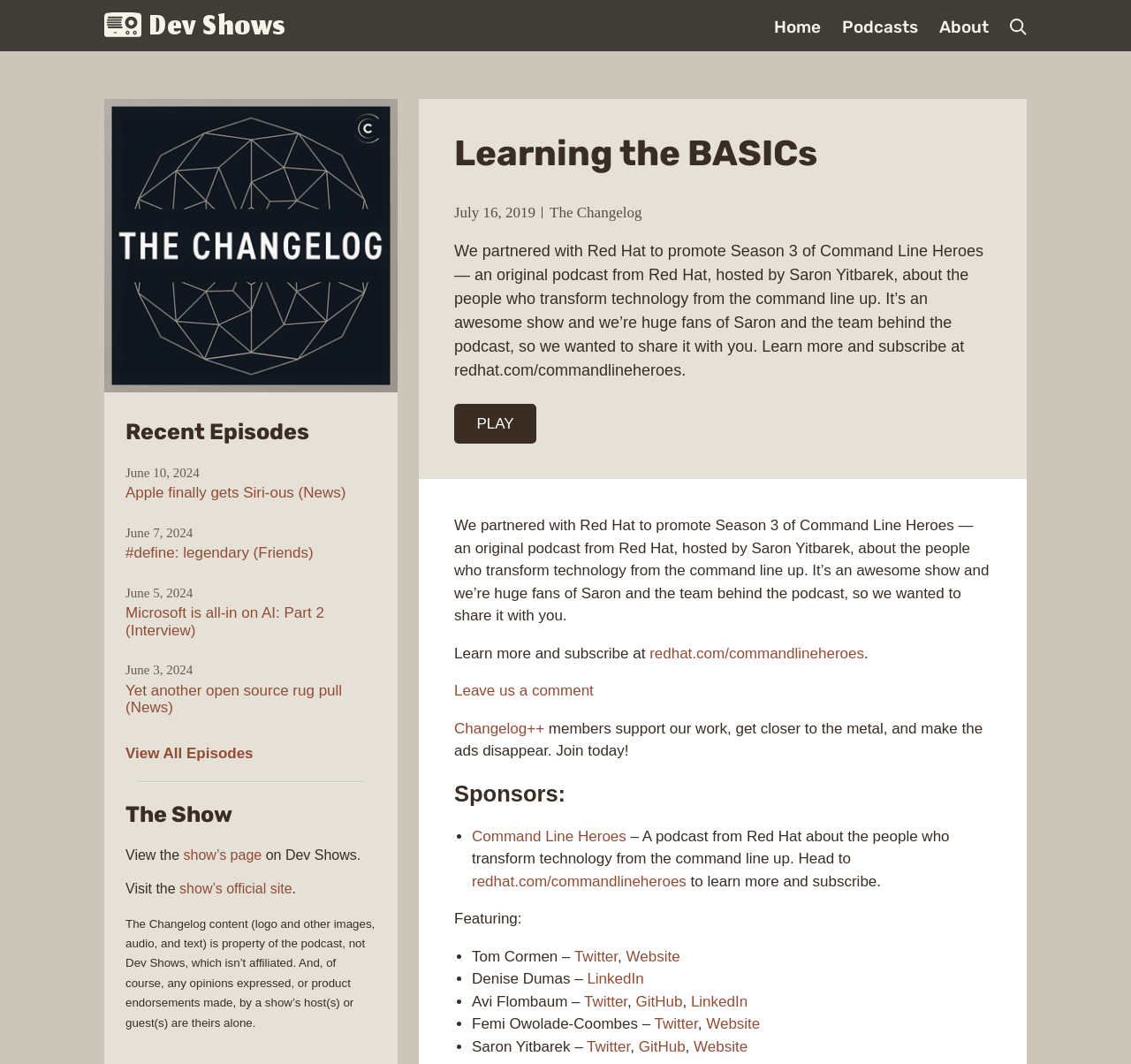Identify the bounding box coordinates of the clickable region necessary to fulfill the following instruction: "Click on the 'PLAY' button". The bounding box coordinates should be four float numbers between 0 and 1, i.e., [left, top, right, bottom].

[0.402, 0.38, 0.474, 0.417]